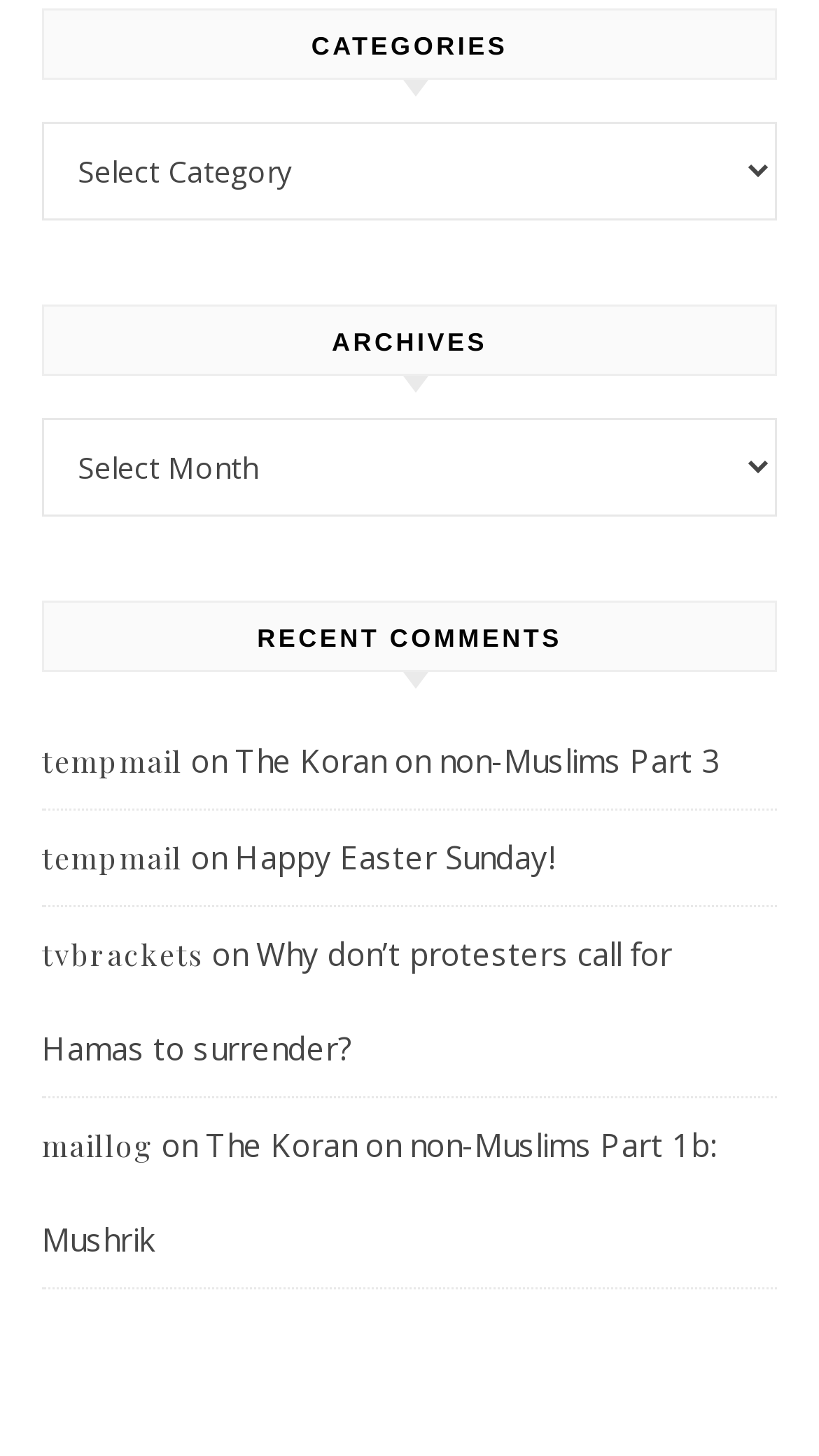Given the element description May 2022, specify the bounding box coordinates of the corresponding UI element in the format (top-left x, top-left y, bottom-right x, bottom-right y). All values must be between 0 and 1.

None